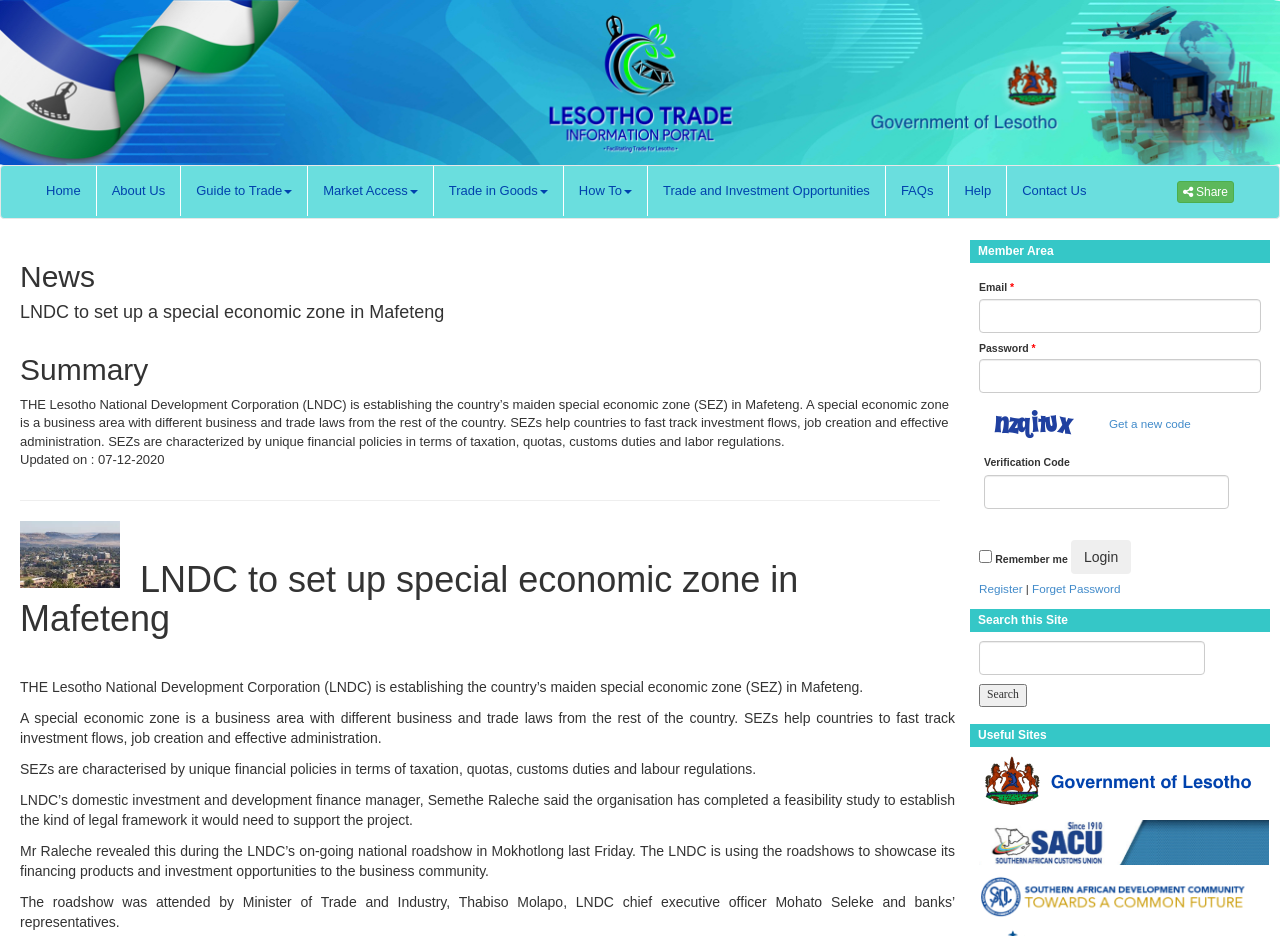Locate the bounding box coordinates of the element that needs to be clicked to carry out the instruction: "Click the 'Login' button". The coordinates should be given as four float numbers ranging from 0 to 1, i.e., [left, top, right, bottom].

[0.837, 0.577, 0.884, 0.614]